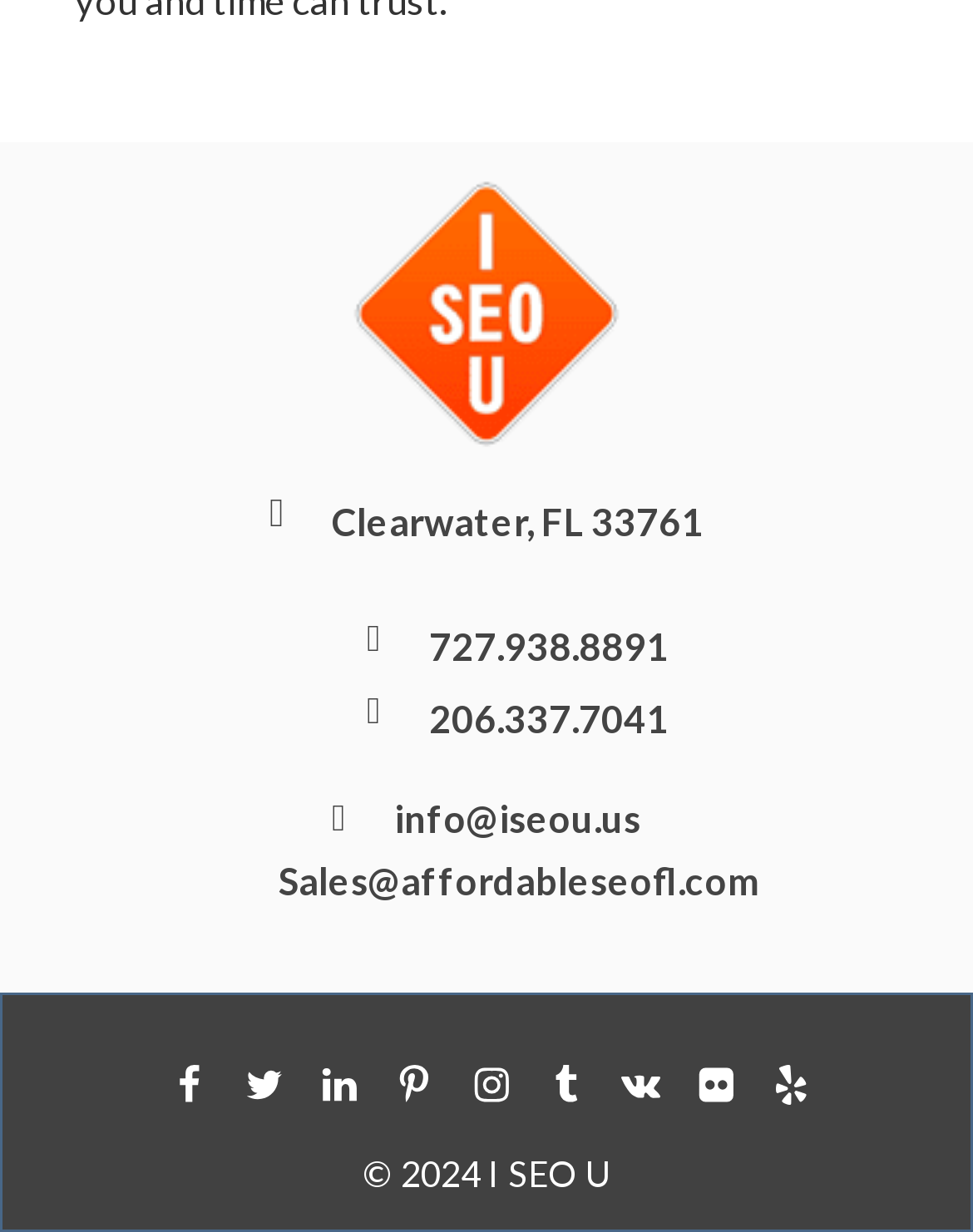Please find the bounding box coordinates of the element that must be clicked to perform the given instruction: "view the company's copyright information". The coordinates should be four float numbers from 0 to 1, i.e., [left, top, right, bottom].

[0.373, 0.936, 0.627, 0.97]